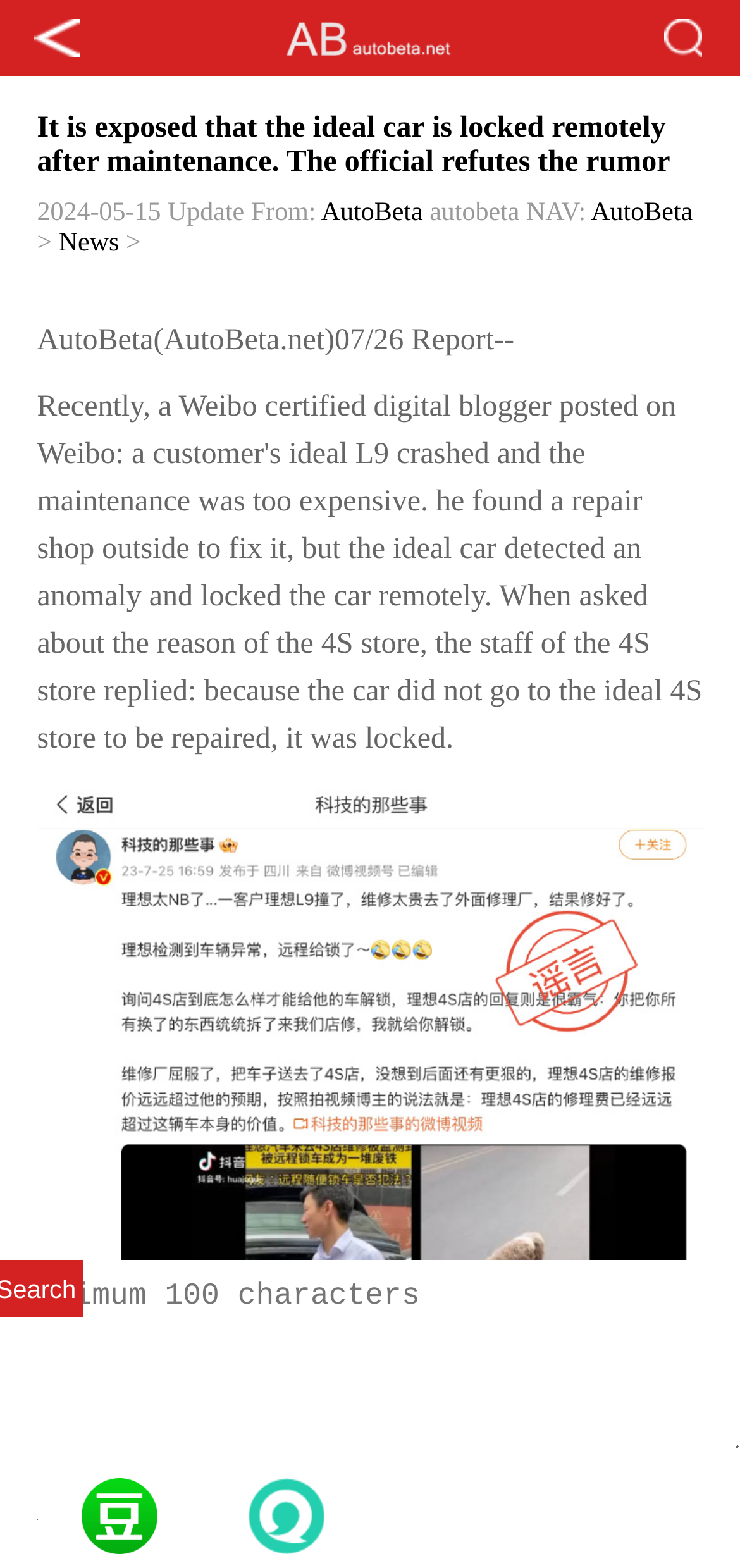Provide a brief response to the question below using one word or phrase:
What is the category of the article?

News